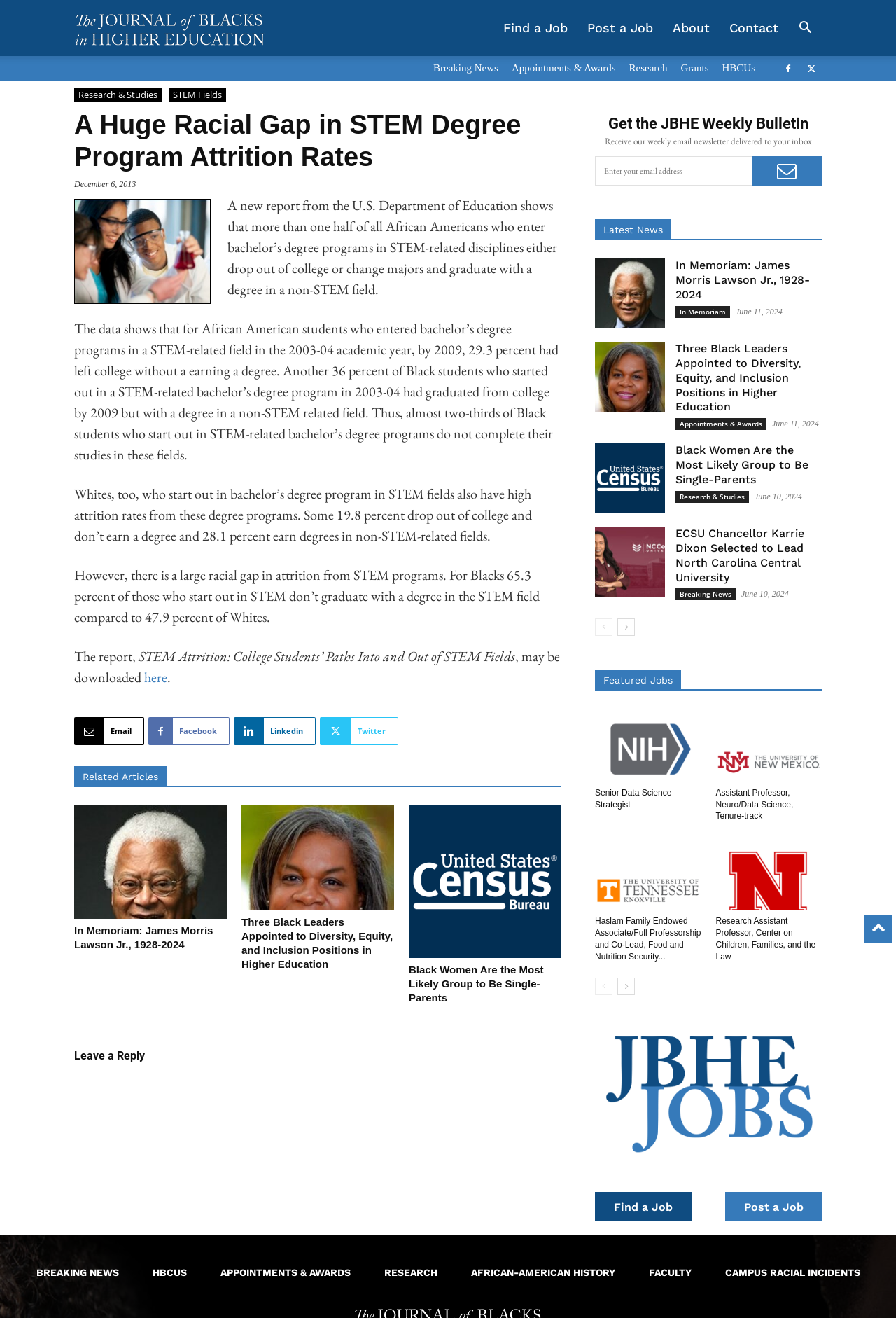Locate the bounding box coordinates of the element you need to click to accomplish the task described by this instruction: "Leave a reply".

[0.083, 0.794, 0.627, 0.81]